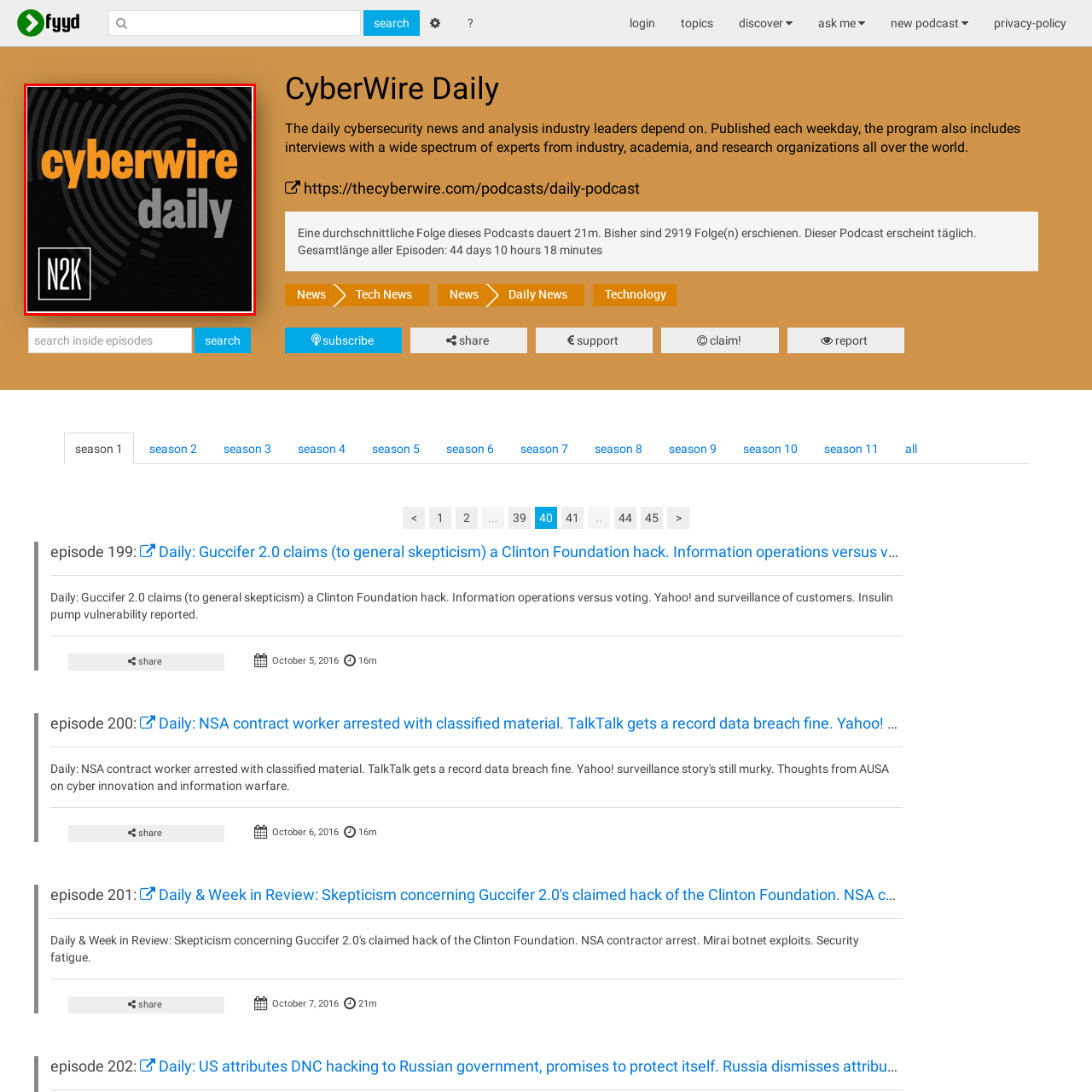What pattern is featured in the background elements?
Observe the image within the red bounding box and generate a detailed answer, ensuring you utilize all relevant visual cues.

The background elements of the logo feature concentric circular patterns, which enhance the modern and dynamic feel of the design, reflecting the rapid pace of information in the cybersecurity landscape.